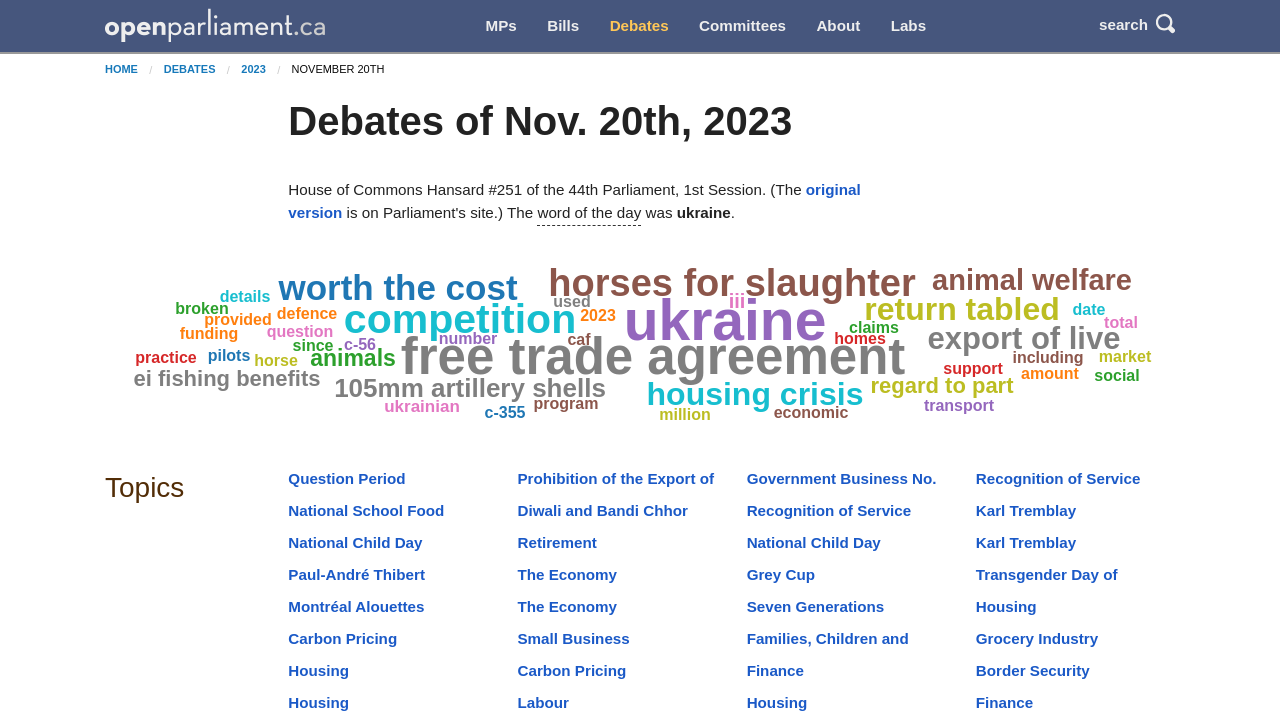How many links are there in the navigation section?
Please give a well-detailed answer to the question.

The navigation section is located at the top of the webpage and contains links to 'HOME', 'DEBATES', '2023', and 'NOVEMBER 20TH'. Therefore, there are 4 links in the navigation section.